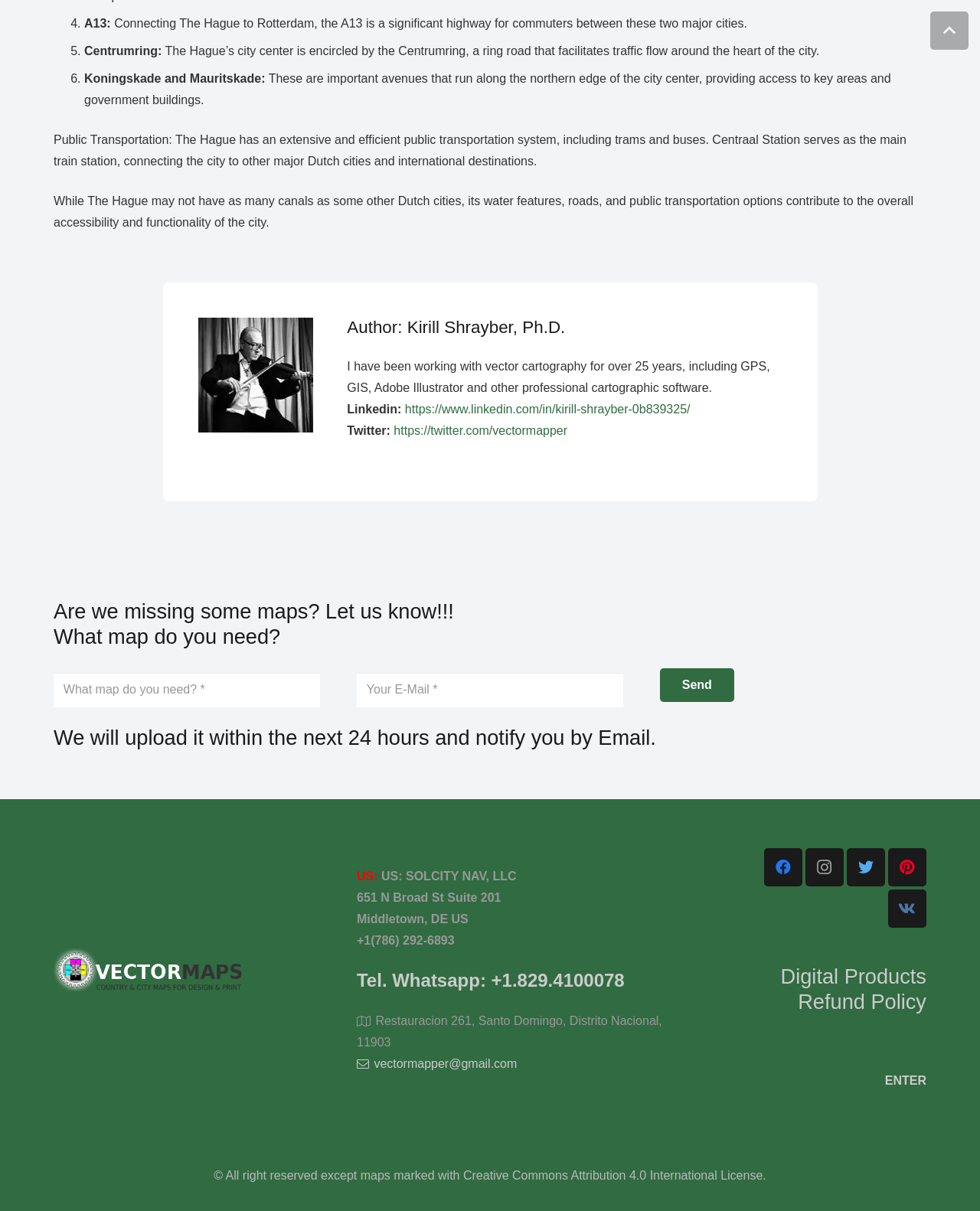Locate the UI element described as follows: "Digital Products Refund Policy". Return the bounding box coordinates as four float numbers between 0 and 1 in the order [left, top, right, bottom].

[0.797, 0.797, 0.945, 0.837]